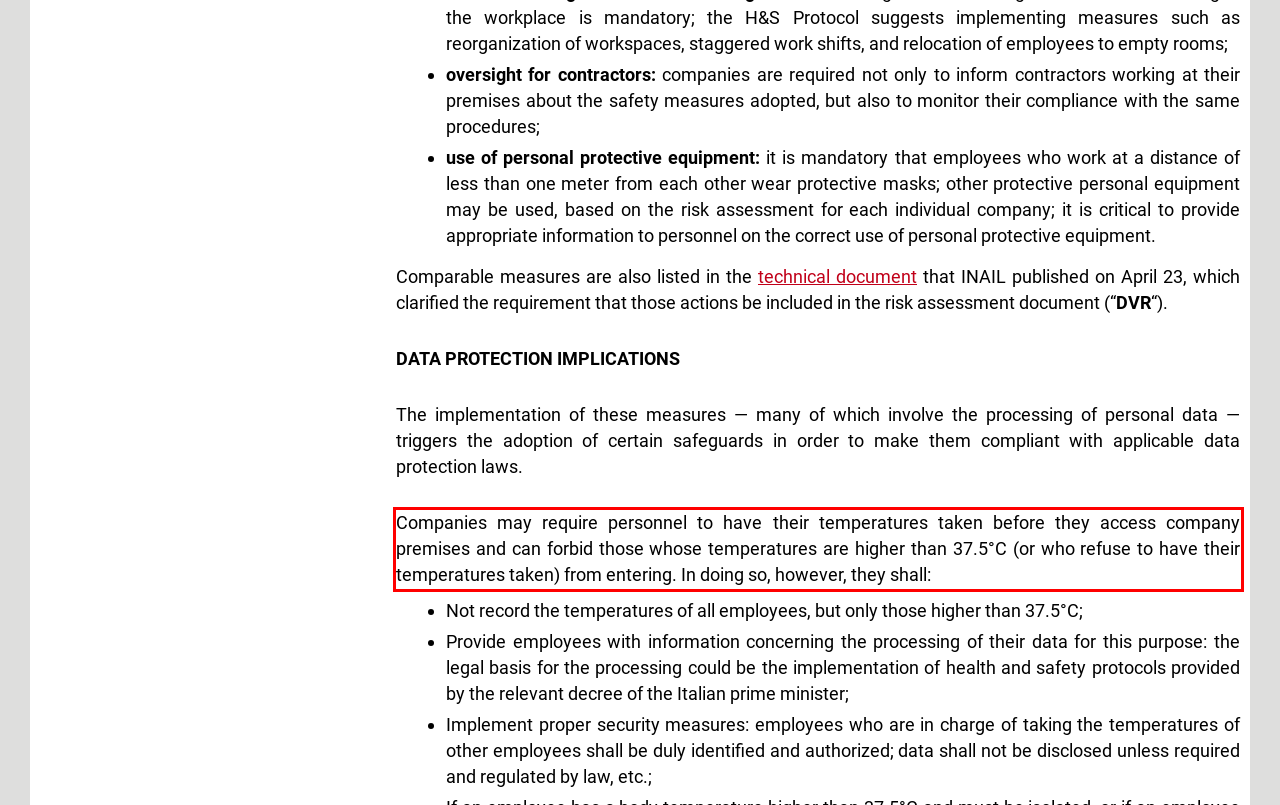Review the webpage screenshot provided, and perform OCR to extract the text from the red bounding box.

Companies may require personnel to have their temperatures taken before they access company premises and can forbid those whose temperatures are higher than 37.5°C (or who refuse to have their temperatures taken) from entering. In doing so, however, they shall: